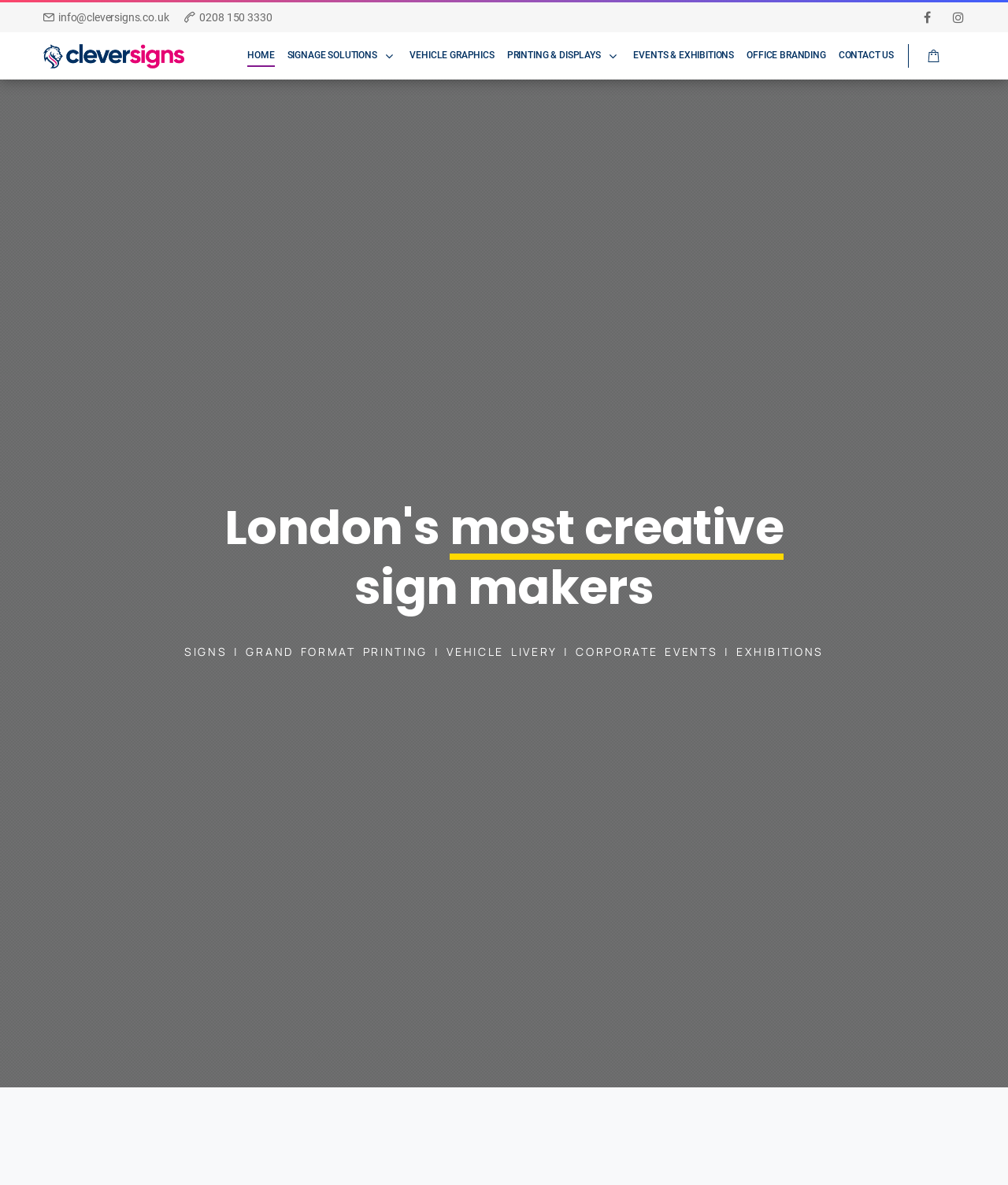Determine the bounding box coordinates in the format (top-left x, top-left y, bottom-right x, bottom-right y). Ensure all values are floating point numbers between 0 and 1. Identify the bounding box of the UI element described by: Create free blog

None